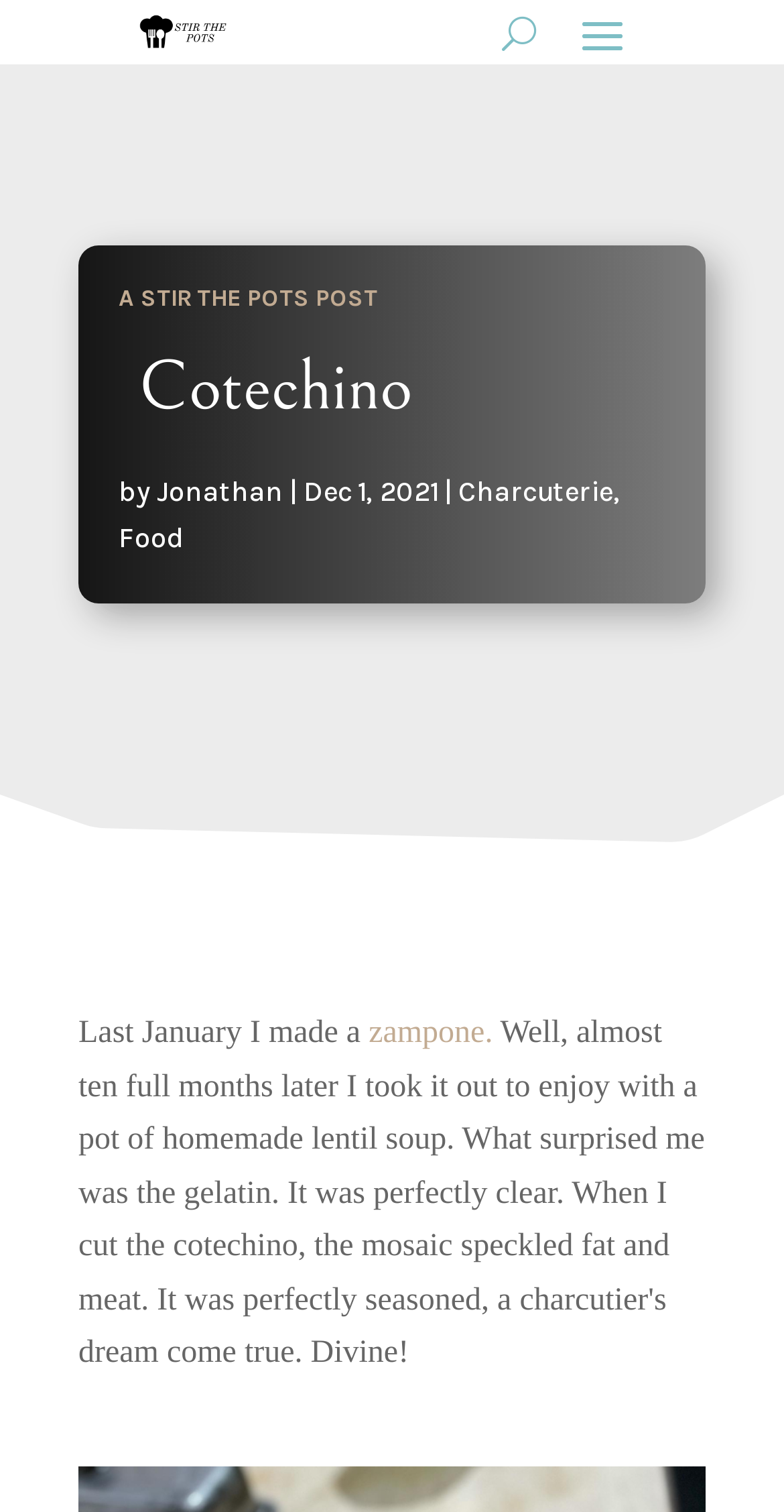What is the previous topic the author wrote about?
Please interpret the details in the image and answer the question thoroughly.

I found the previous topic the author wrote about by looking at the sentence 'Last January I made a zampone.' which indicates that the author wrote about zampone in the past.